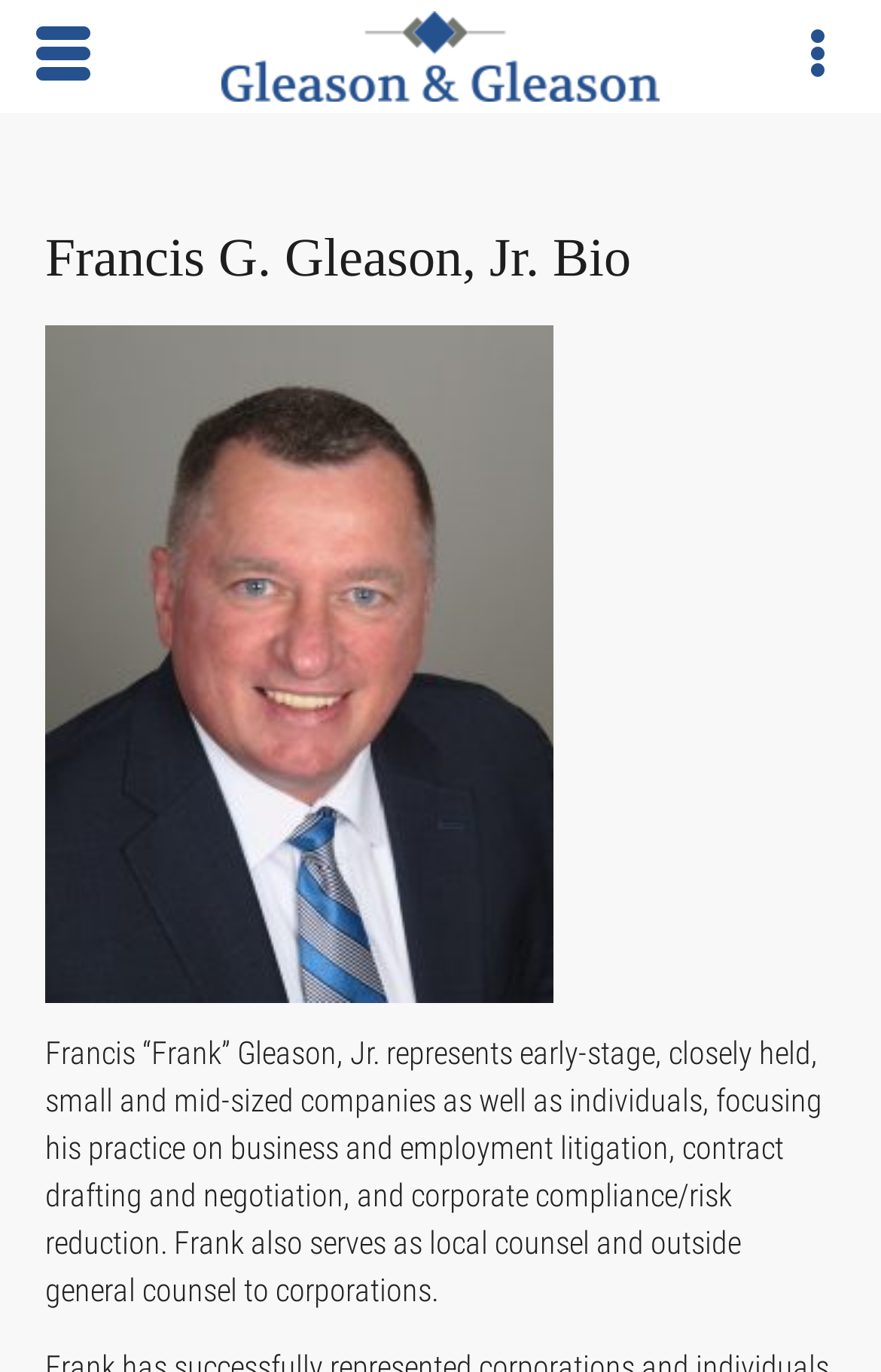Explain in detail what is displayed on the webpage.

The webpage is about Francis G. Gleason, Jr., a lawyer at Gleason & Gleason law firm. At the top left of the page, there is a link to the law firm's homepage, accompanied by an image of the firm's logo. On the top right, there are two buttons, one for mobile navigation and another for opening a mobile information drawer.

Below the top section, there is a heading that reads "Francis G. Gleason, Jr. Bio". To the right of the heading, there is a large image, likely a photo of Francis G. Gleason, Jr. Below the image, there is a block of text that describes Francis' practice areas, including business and employment litigation, contract drafting, and corporate compliance. The text also mentions that he serves as local counsel and outside general counsel to corporations.